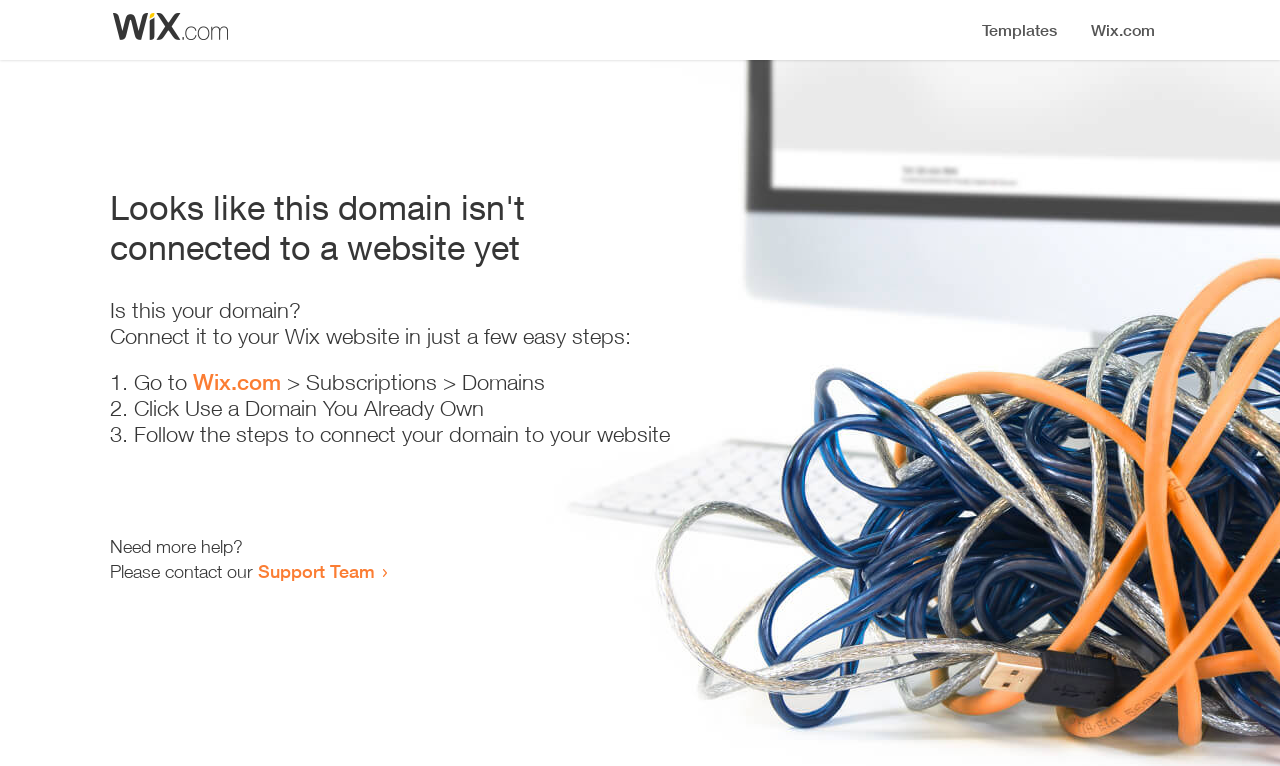How many steps are required to connect the domain to a website?
Respond to the question with a well-detailed and thorough answer.

The webpage provides a list of steps to connect the domain to a website, and there are three list markers ('1.', '2.', '3.') indicating that three steps are required.